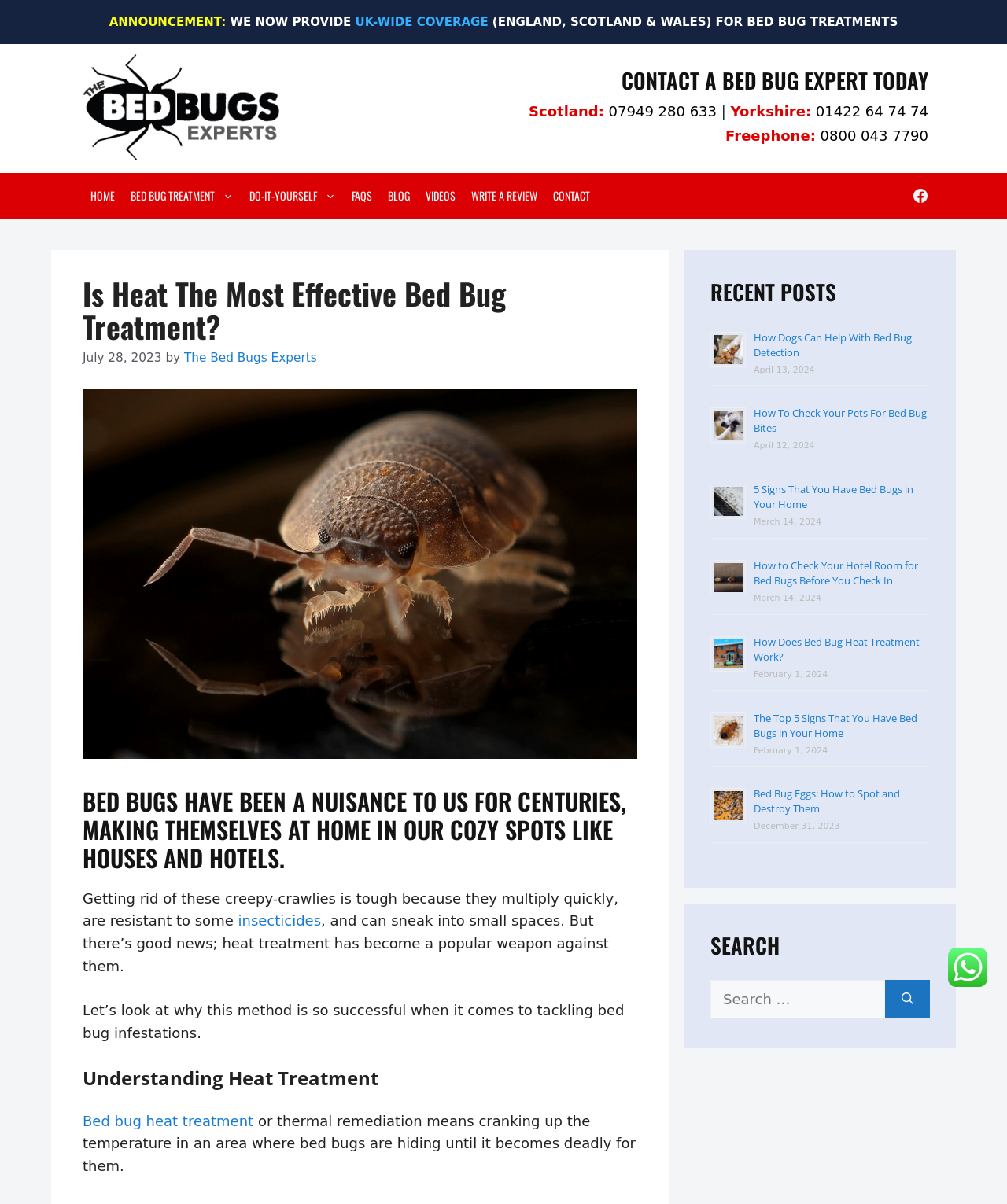Give a one-word or phrase response to the following question: What is the purpose of heat treatment for bed bugs?

to kill them